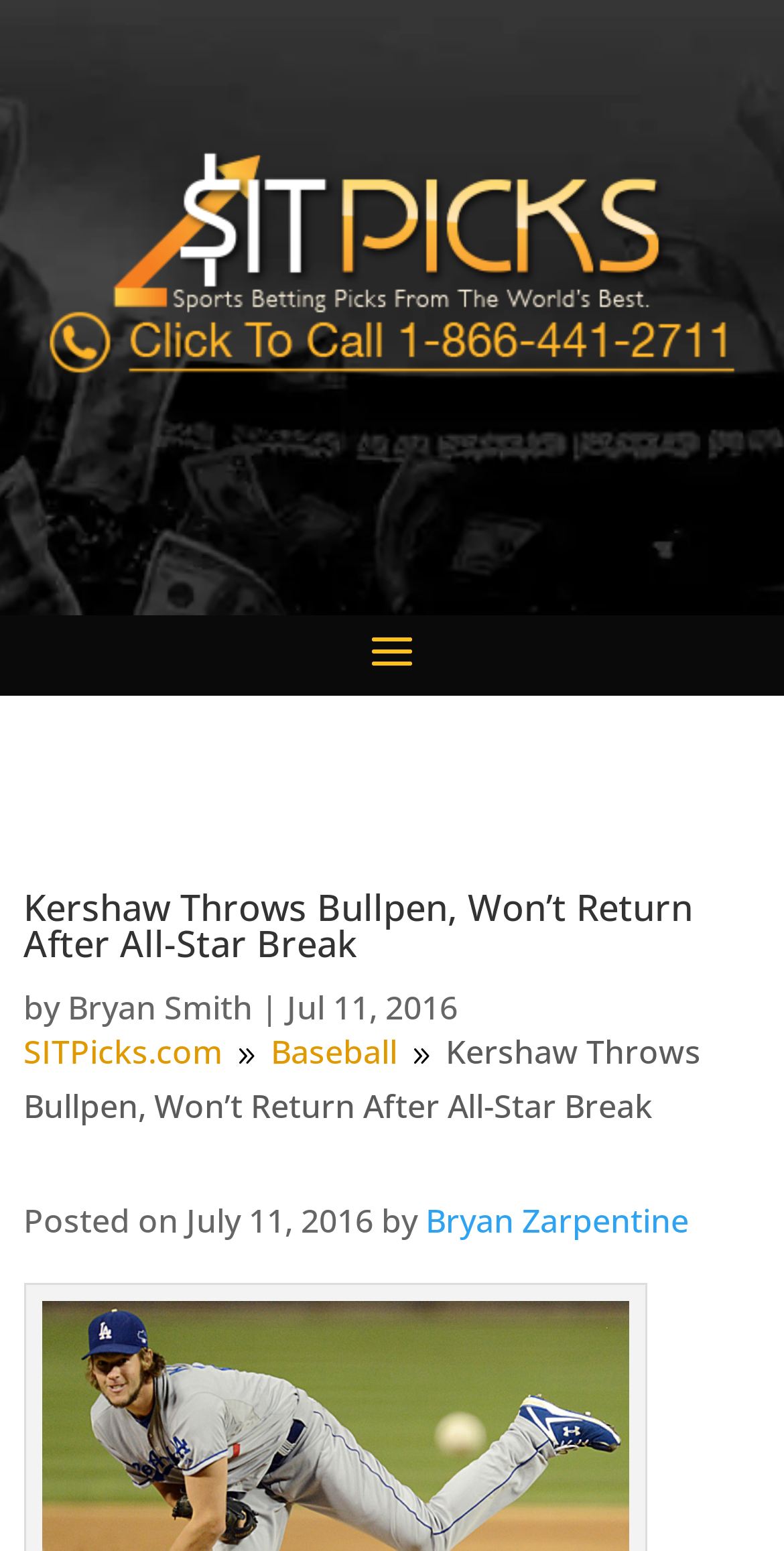What is the category of the article?
Provide a thorough and detailed answer to the question.

I found the category by looking at the links below the article title, which are often used to categorize or tag articles, and one of them says 'Baseball'.